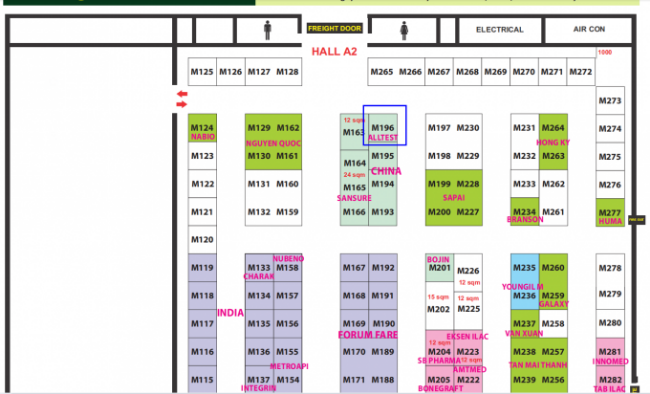Generate a descriptive account of all visible items and actions in the image.

The image displays a detailed layout of an exhibition hall, identified as Hall A2, featuring various marked booths and vendor locations. The highlighted area in blue indicates Booth No. M196, designated for "AllTest," a participant in the exhibition. Surrounding booths include M125 for "NABIO," M129 representing "NGUYEN QUOC," and M195 labeled as "CHINA," among others. The map visually organizes the placement of exhibitors, aiding visitors in navigating the venue. Notable sections include areas for electrical and air conditioning services, as well as a freight door for access. This map serves as an essential guide for attendees of the exhibition, helping them locate various companies and products effectively.